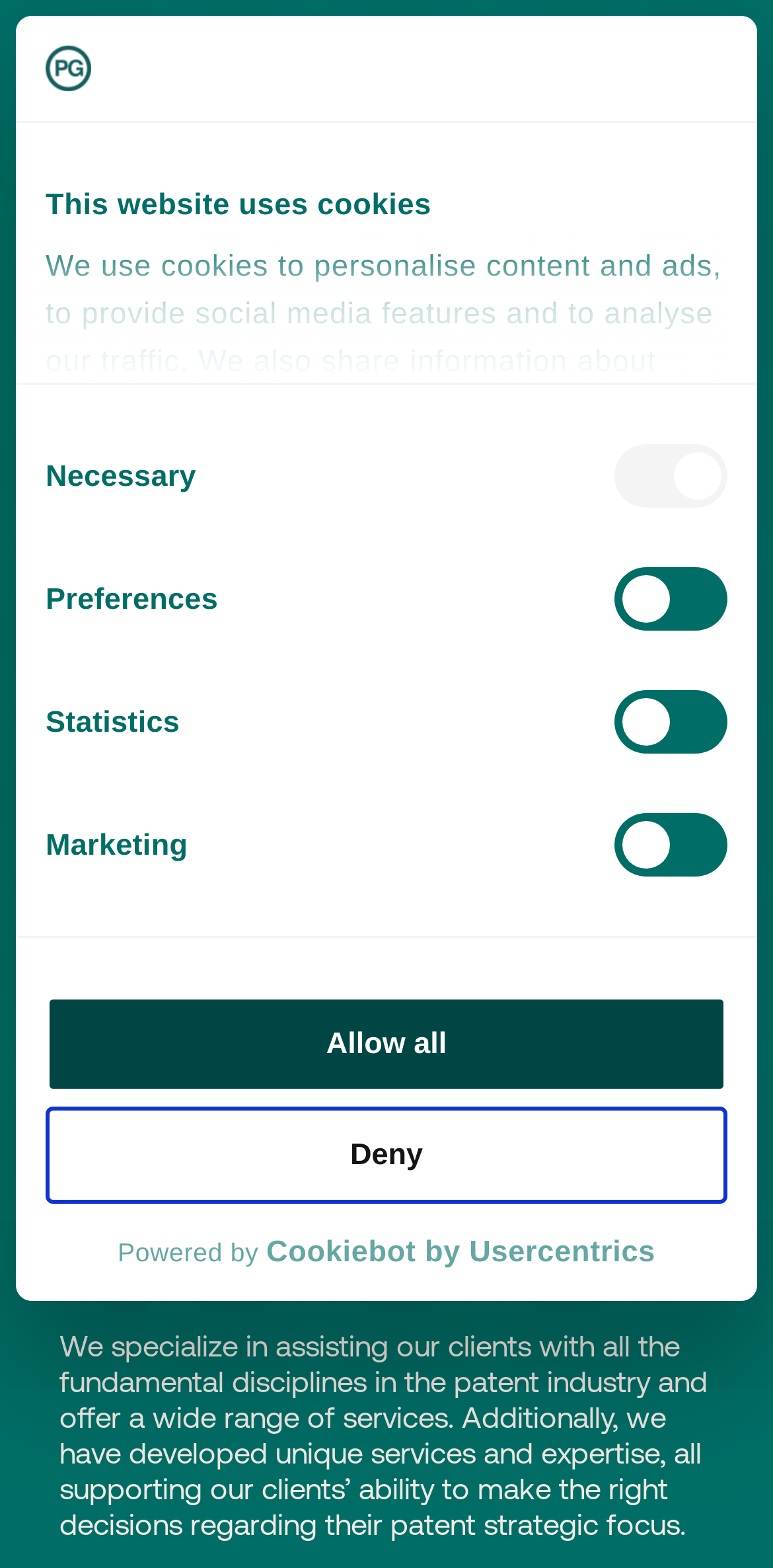Given the description "Powered by Cookiebot by Usercentrics", provide the bounding box coordinates of the corresponding UI element.

[0.059, 0.787, 0.941, 0.811]